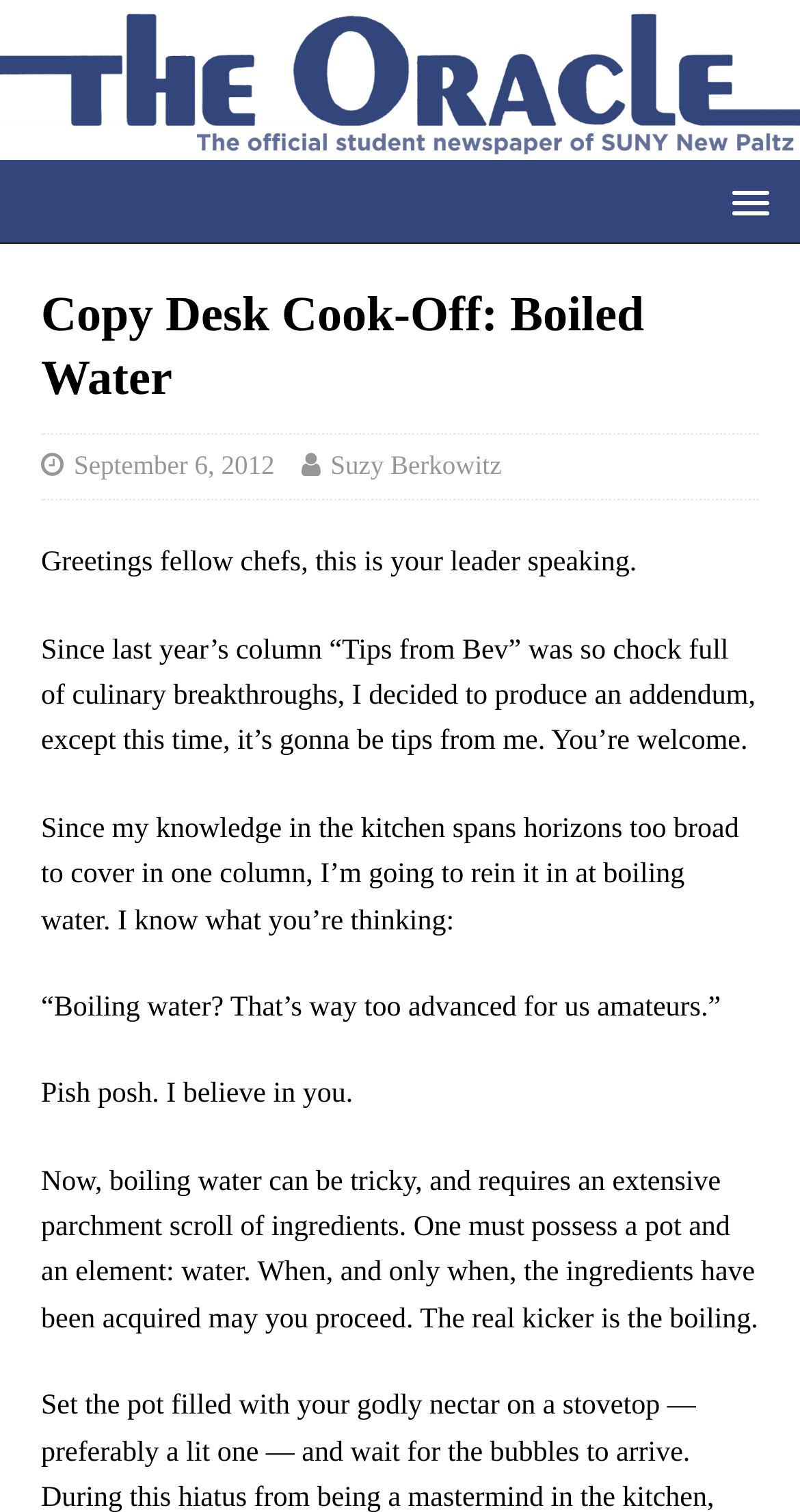What is the date of this article?
Provide an in-depth and detailed explanation in response to the question.

The date of this article can be found by looking at the link 'September 6, 2012' which is located below the heading 'Copy Desk Cook-Off: Boiled Water'.